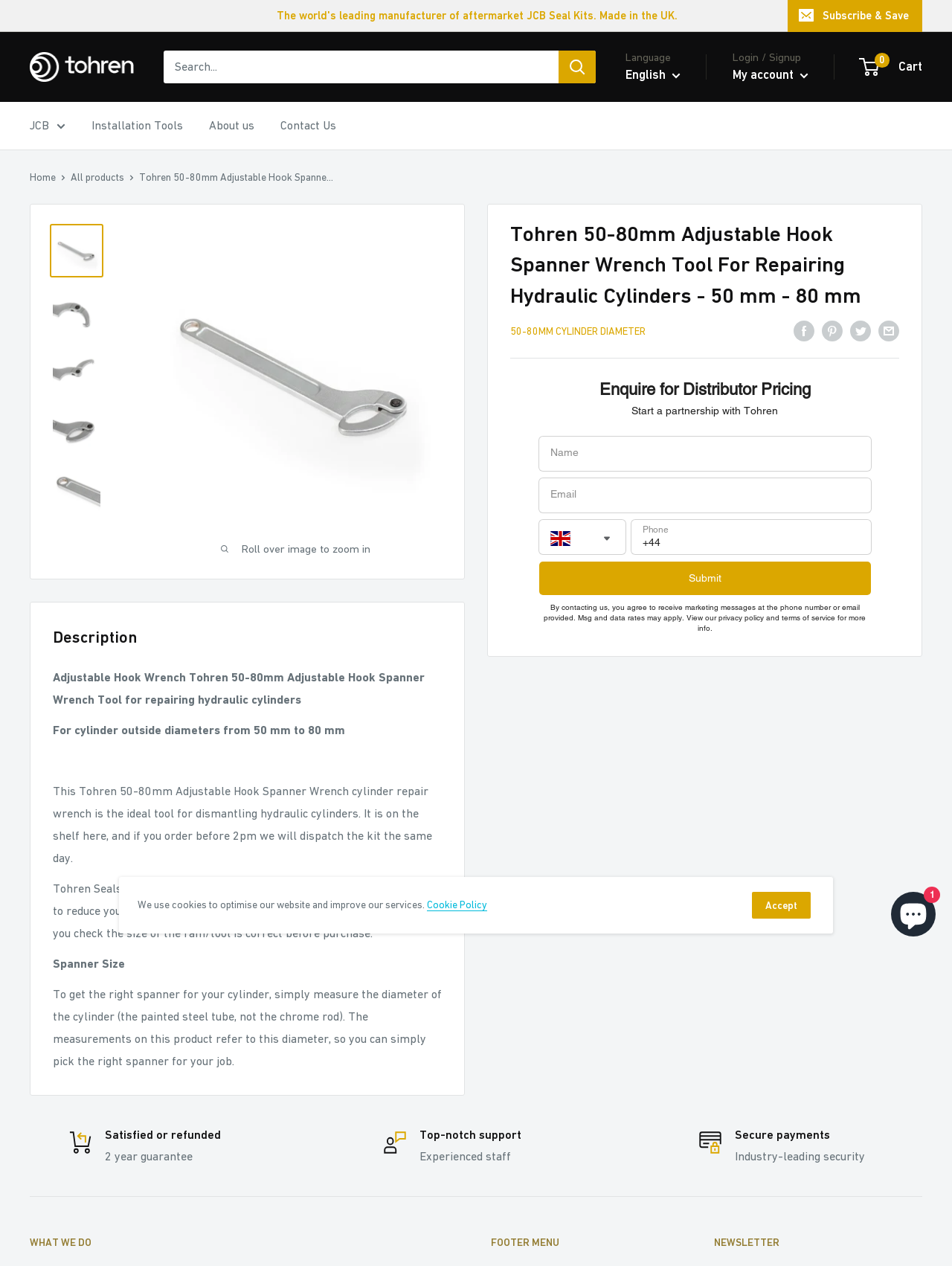Give a concise answer using only one word or phrase for this question:
What is the diameter range of the hydraulic cylinders that the tool can repair?

50 mm to 80 mm